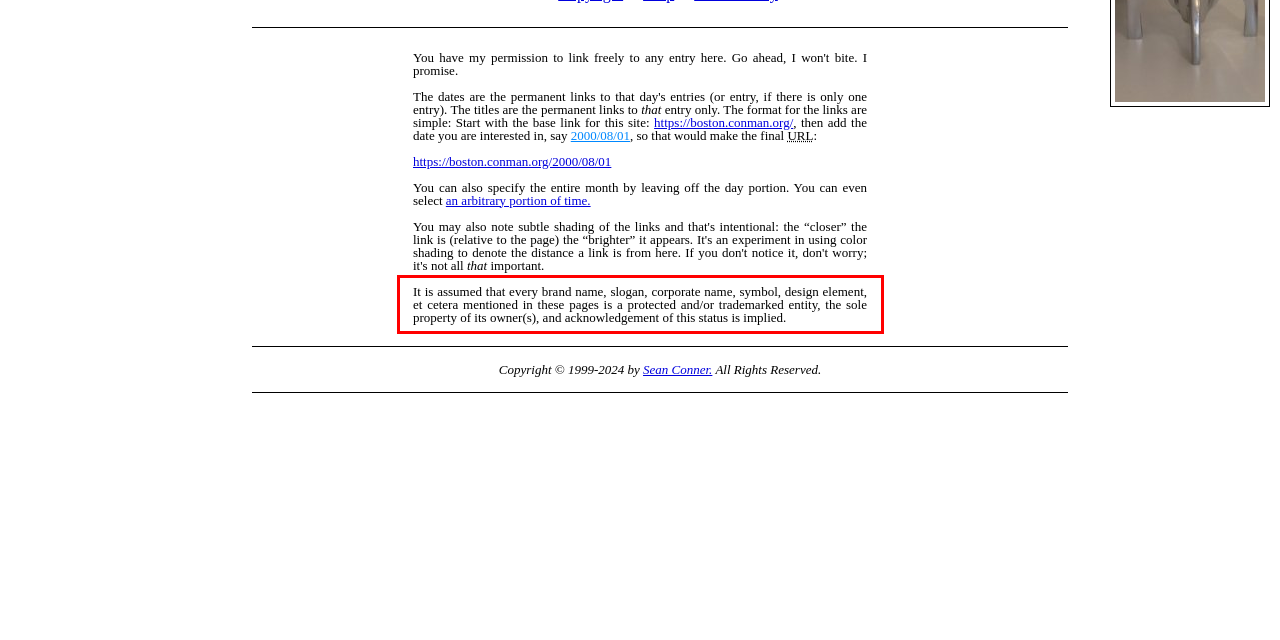Please look at the webpage screenshot and extract the text enclosed by the red bounding box.

It is assumed that every brand name, slogan, corporate name, symbol, design element, et cetera mentioned in these pages is a protected and/or trademarked entity, the sole property of its owner(s), and acknowledgement of this status is implied.